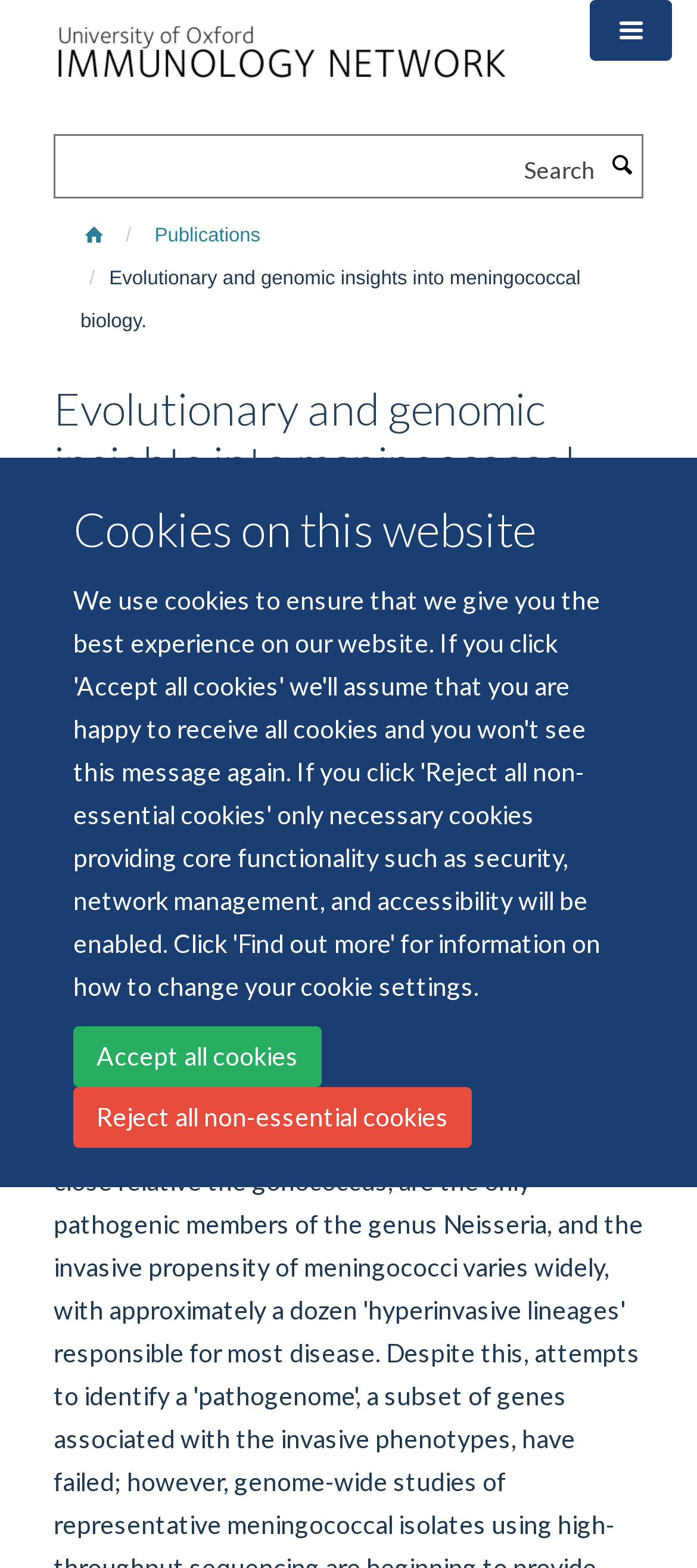Identify the bounding box coordinates for the UI element described as: "parent_node: Search name="SearchableText" placeholder="Search"".

[0.079, 0.092, 0.868, 0.125]